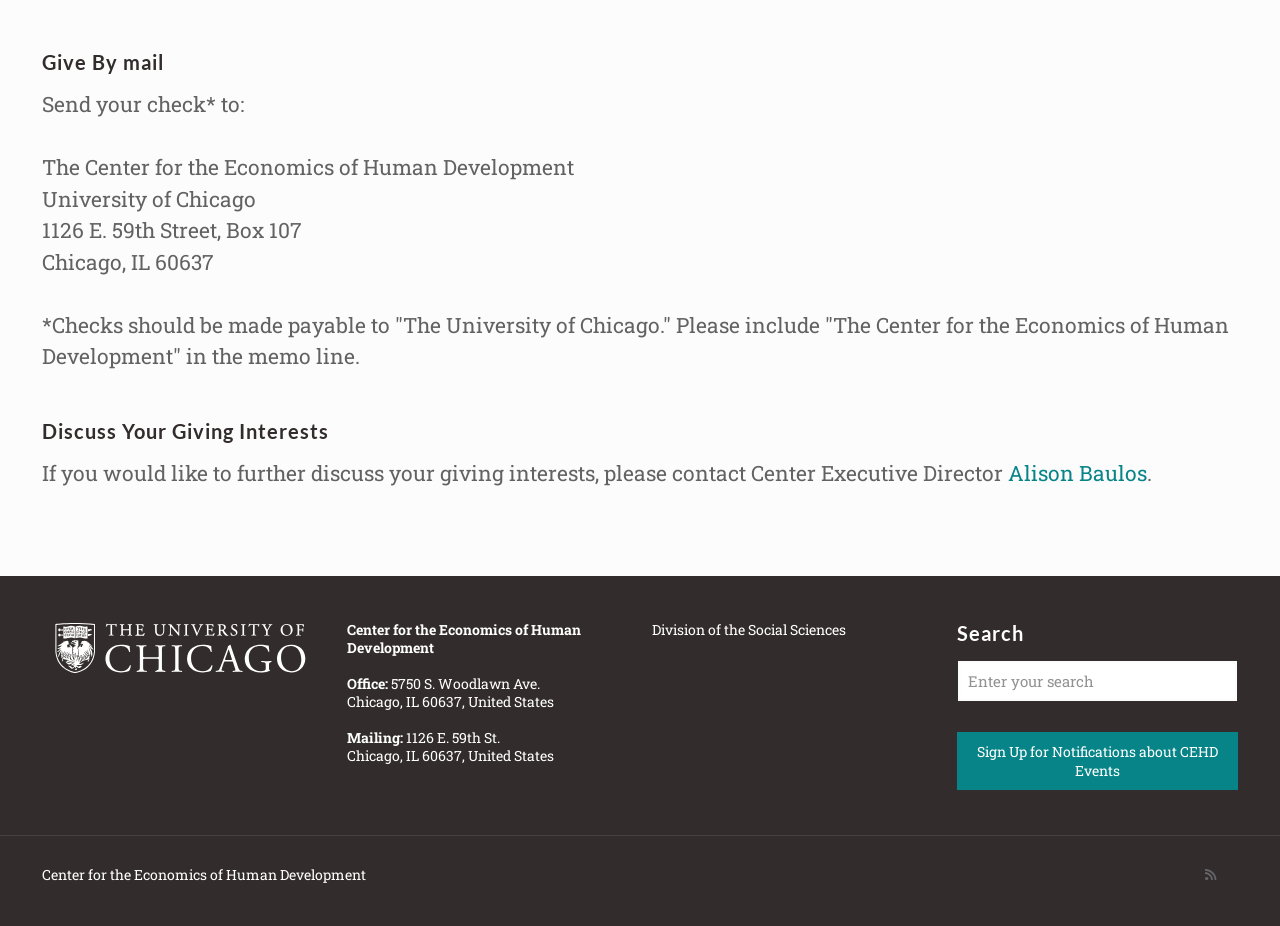Given the element description, predict the bounding box coordinates in the format (top-left x, top-left y, bottom-right x, bottom-right y). Make sure all values are between 0 and 1. Here is the element description: Alison Baulos

[0.788, 0.496, 0.896, 0.526]